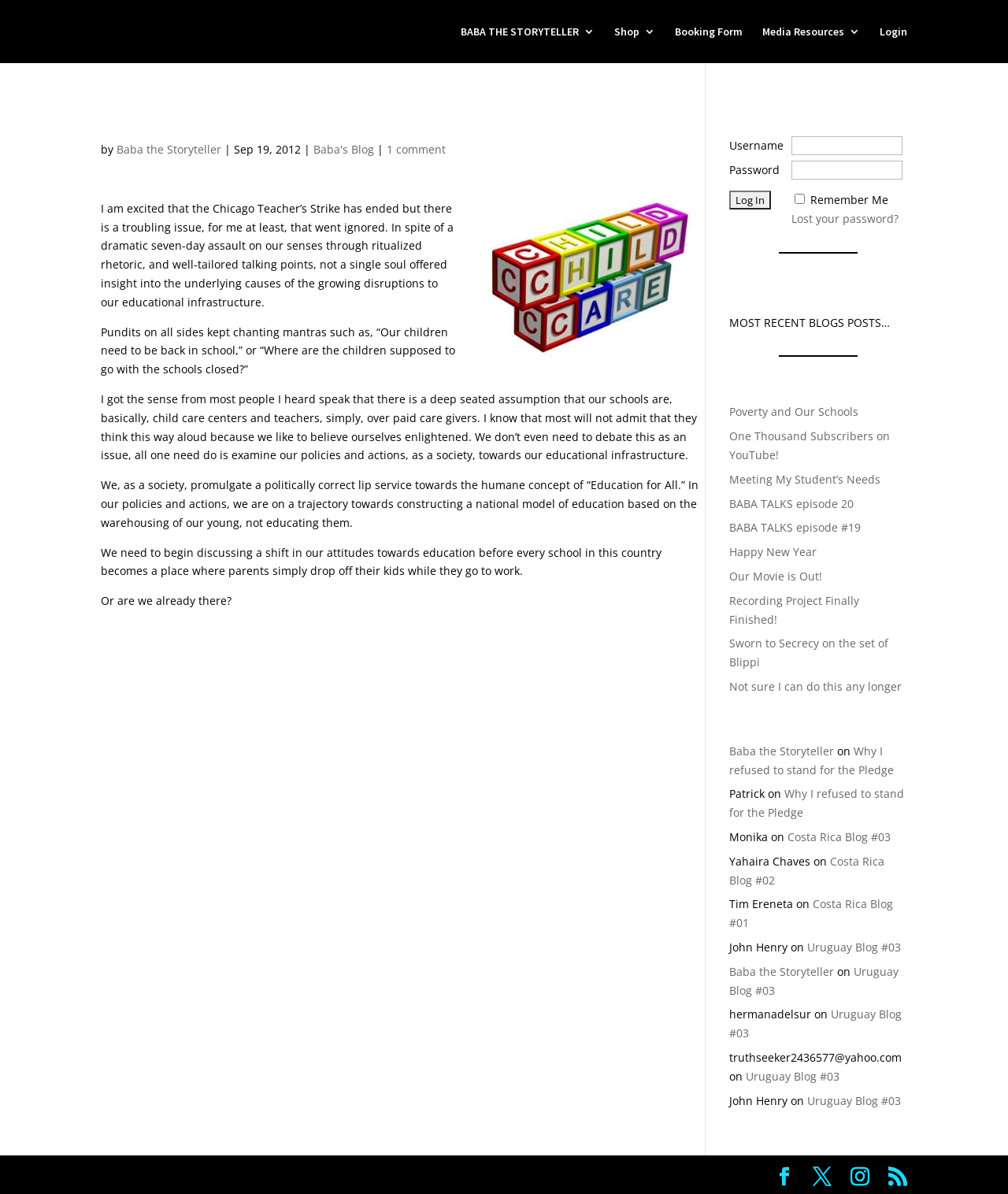Find and indicate the bounding box coordinates of the region you should select to follow the given instruction: "Enter username in the login form".

[0.785, 0.114, 0.895, 0.13]